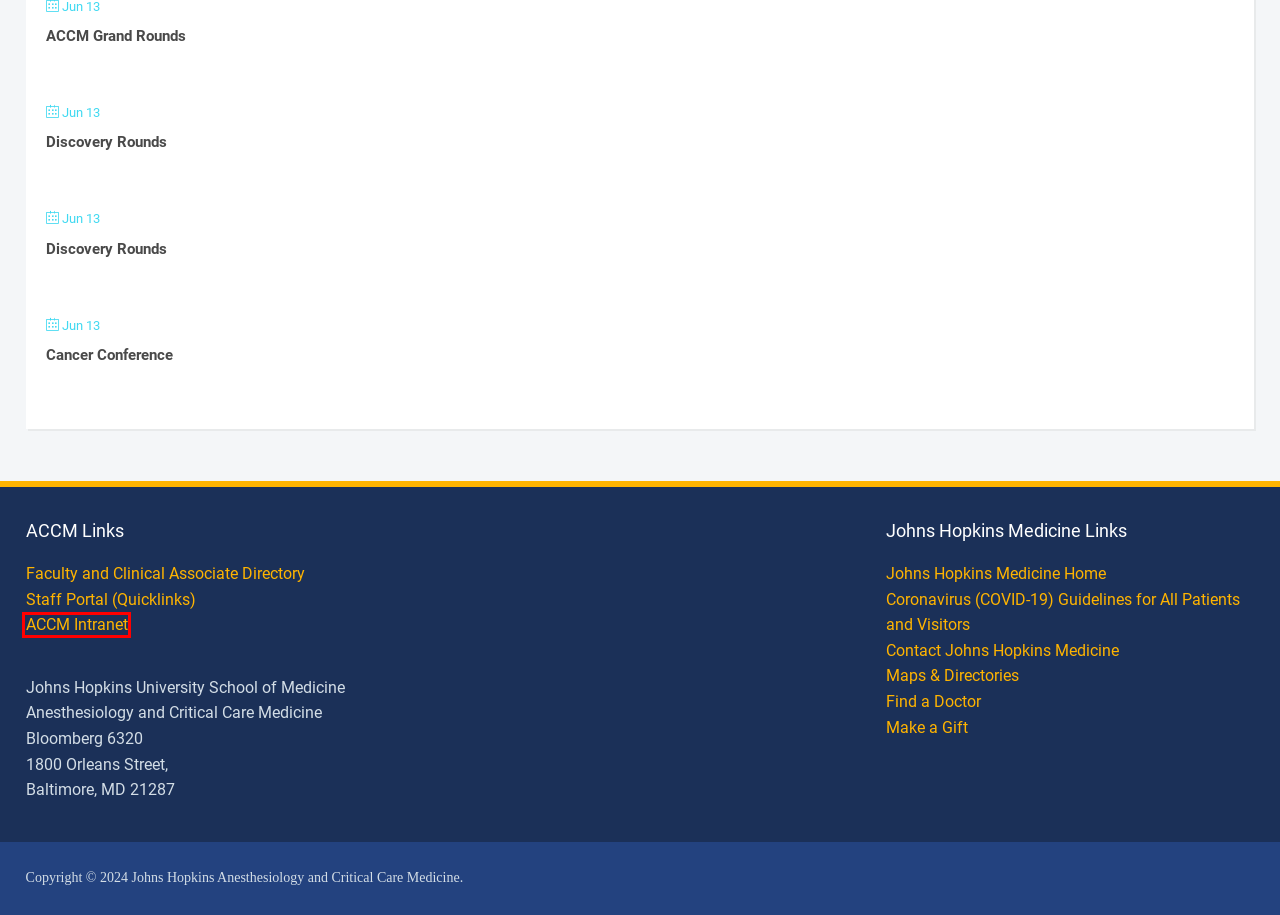Given a webpage screenshot with a red bounding box around a UI element, choose the webpage description that best matches the new webpage after clicking the element within the bounding box. Here are the candidates:
A. Staff Portal (Quicklinks) – Johns Hopkins Anesthesiology and Critical Care Medicine
B. Faculty and Clinical Associates – Johns Hopkins Anesthesiology and Critical Care Medicine
C. Find a Physician or Specialist
D. Our Locations | Johns Hopkins Medicine
E. ACCM Grand Rounds – Johns Hopkins Anesthesiology and Critical Care Medicine
F. DONATE NOW | Johns Hopkins Secure eCommerce
G. Coronavirus | Johns Hopkins Medicine
H. Redirecting

H